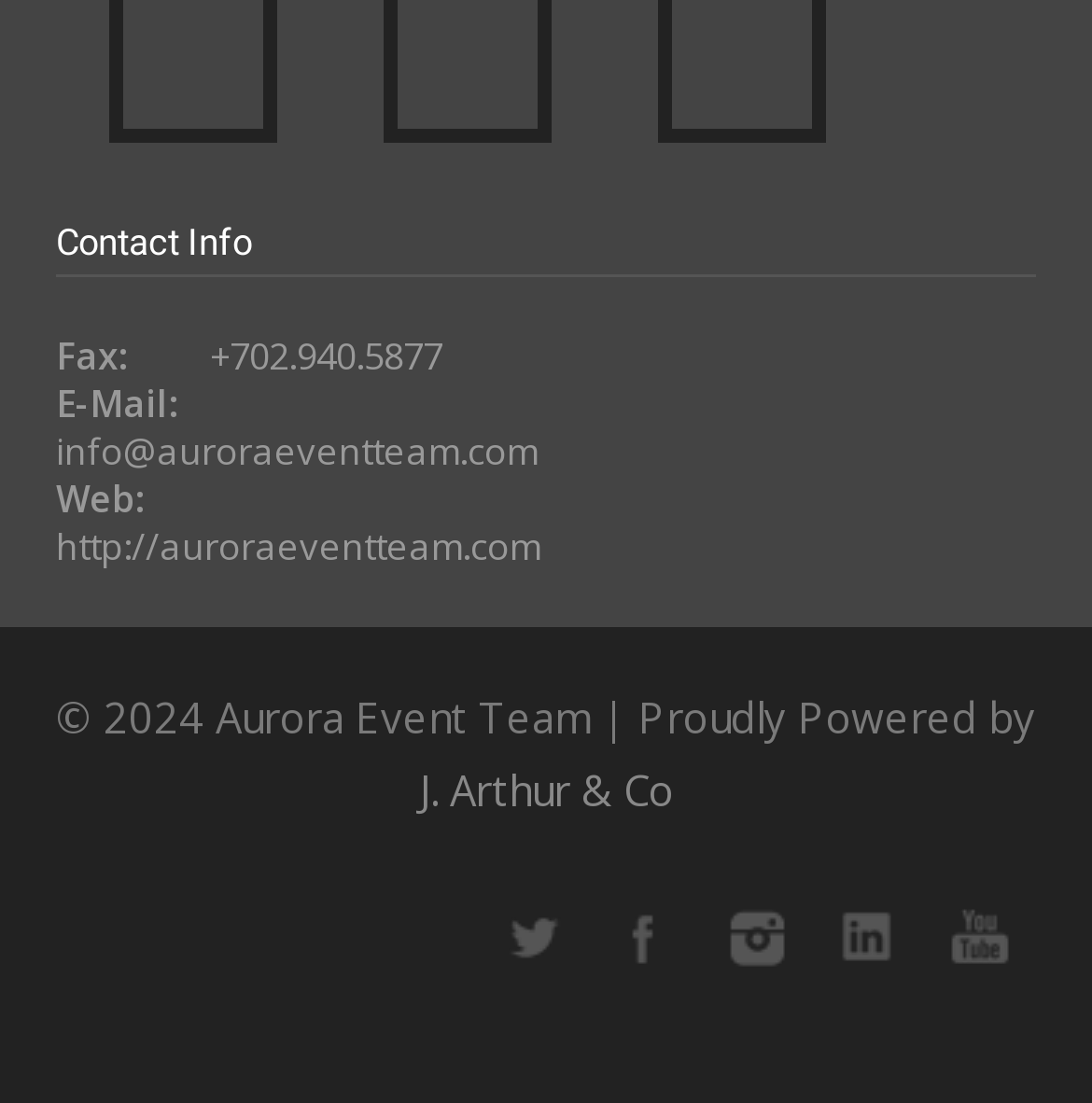How many social media links are there?
Give a comprehensive and detailed explanation for the question.

I counted the number of social media links at the bottom of the page, which are Twitter, Facebook, Instagram, LinkedIn, and YouTube, and found that there are 5 in total.